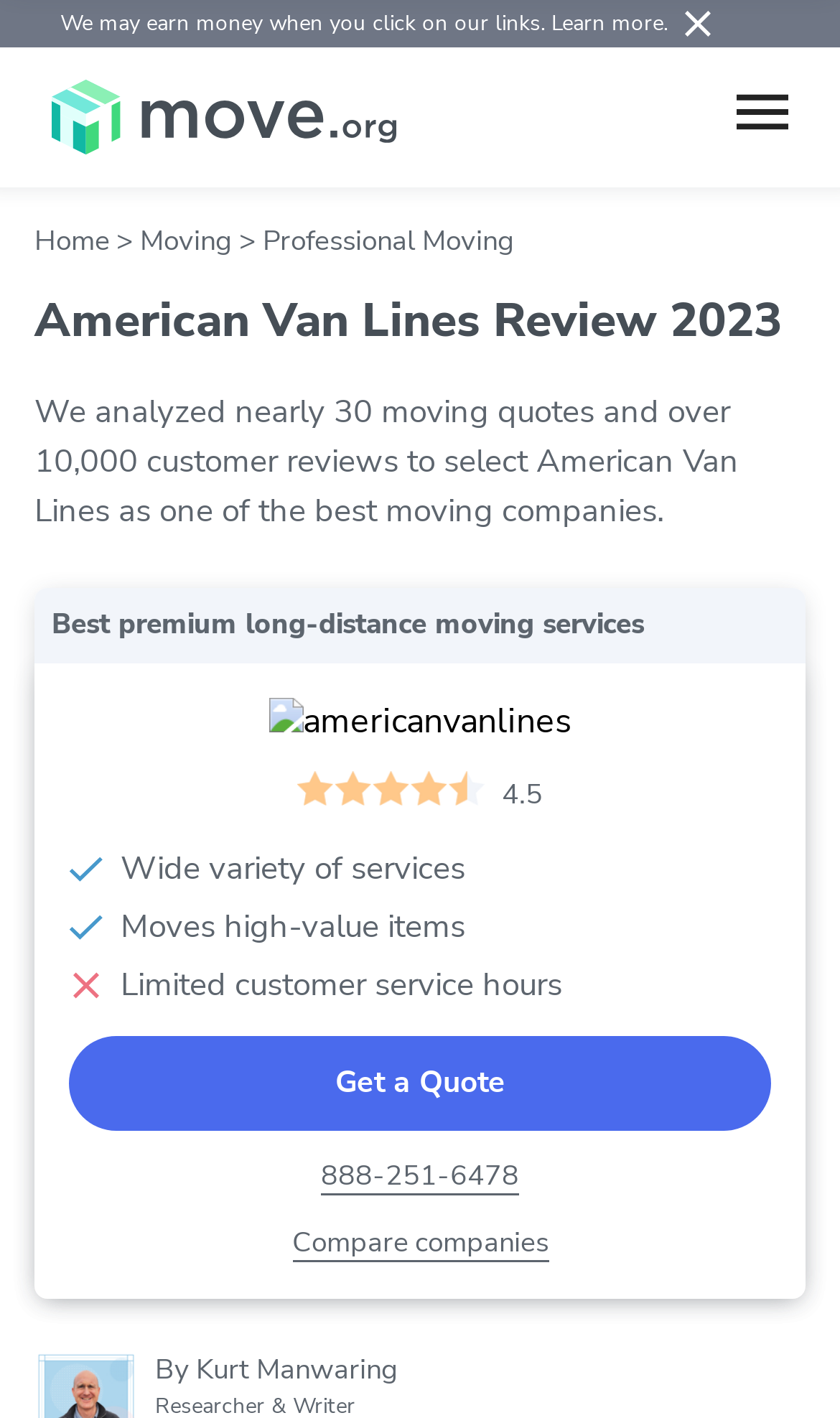Use a single word or phrase to answer the following:
What is the rating of American Van Lines?

4.5 out of 5 stars